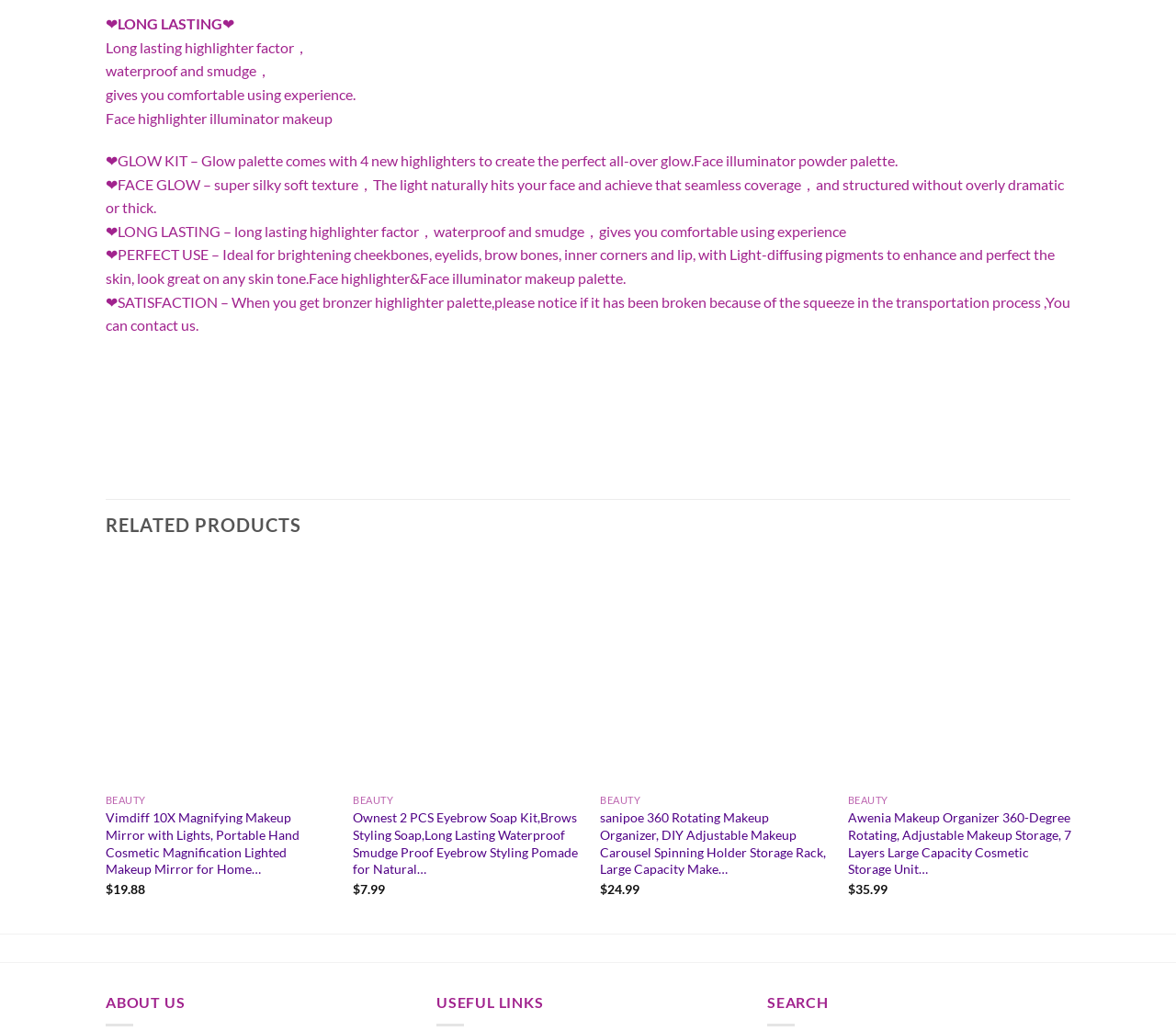Determine the bounding box for the UI element as described: "Quick View". The coordinates should be represented as four float numbers between 0 and 1, formatted as [left, top, right, bottom].

[0.721, 0.762, 0.913, 0.792]